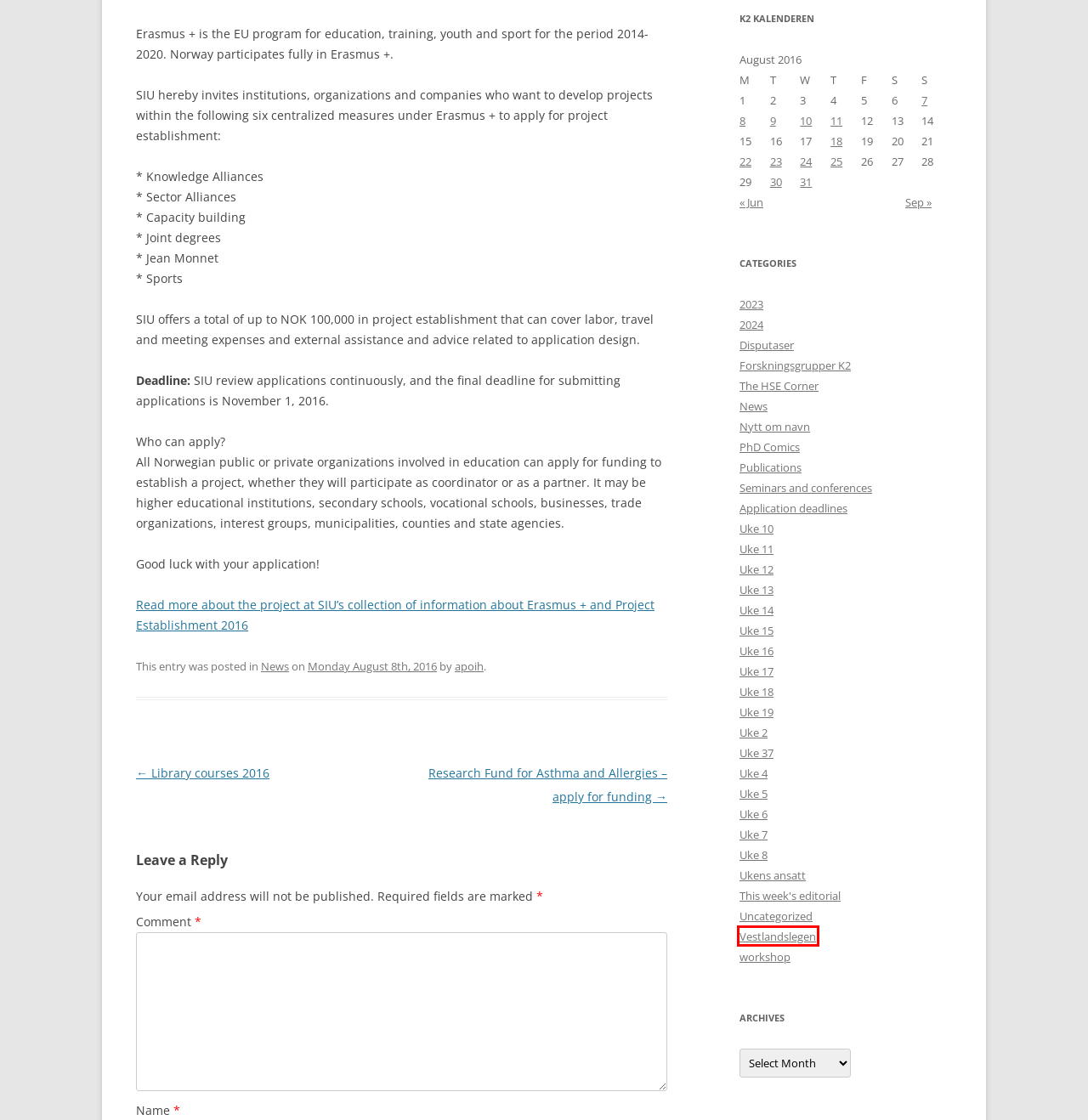You are given a screenshot depicting a webpage with a red bounding box around a UI element. Select the description that best corresponds to the new webpage after clicking the selected element. Here are the choices:
A. Application deadlines | K2 Nytt
B. Nytt om navn | K2 Nytt
C. Vestlandslegen | K2 Nytt
D. Uke 4 | K2 Nytt
E. Uke 8 | K2 Nytt
F. Uke 37 | K2 Nytt
G. 2023 | K2 Nytt
H. Uke 16 | K2 Nytt

C